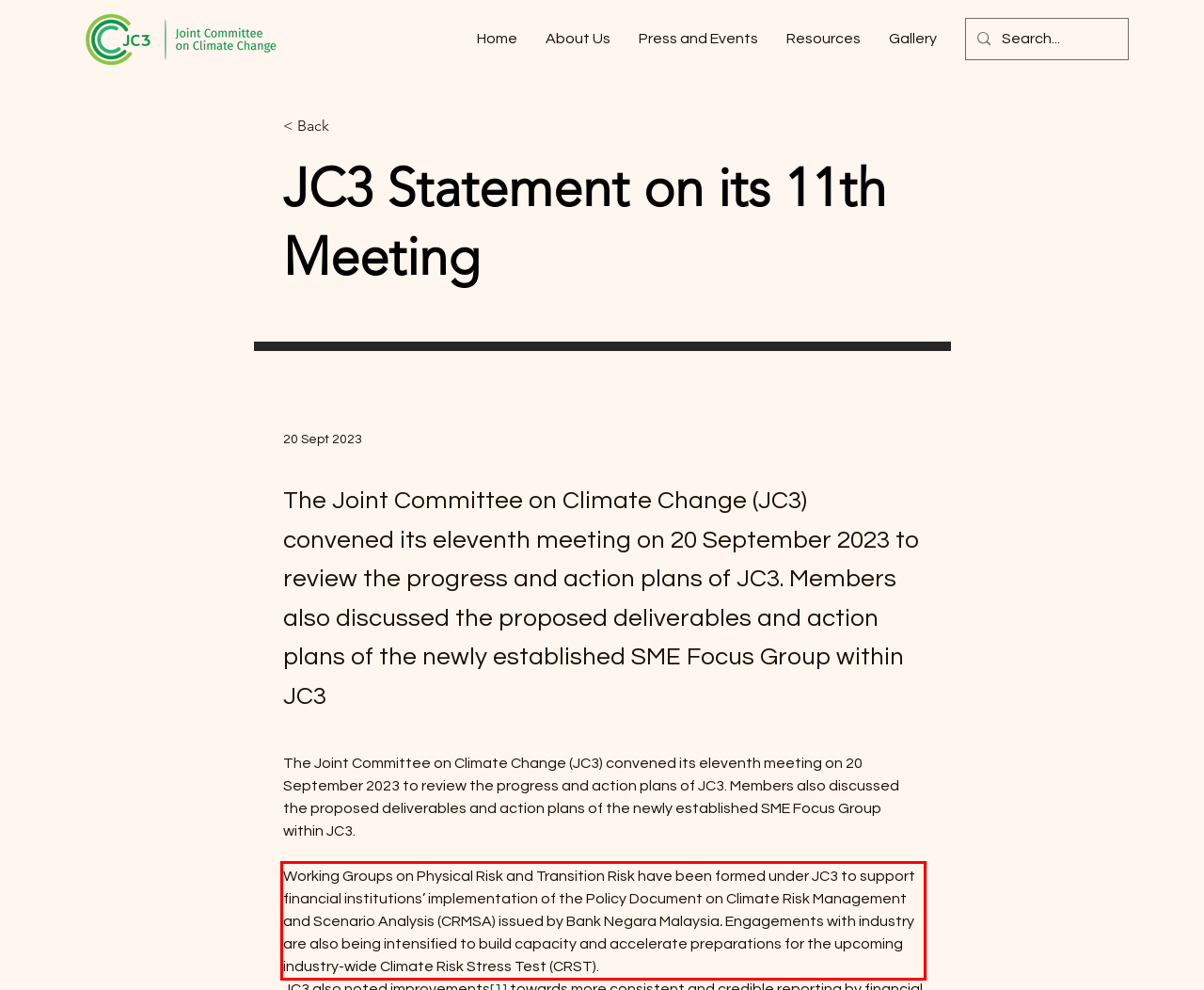Please identify and extract the text content from the UI element encased in a red bounding box on the provided webpage screenshot.

Working Groups on Physical Risk and Transition Risk have been formed under JC3 to support financial institutions’ implementation of the Policy Document on Climate Risk Management and Scenario Analysis (CRMSA) issued by Bank Negara Malaysia. Engagements with industry are also being intensified to build capacity and accelerate preparations for the upcoming industry-wide Climate Risk Stress Test (CRST).